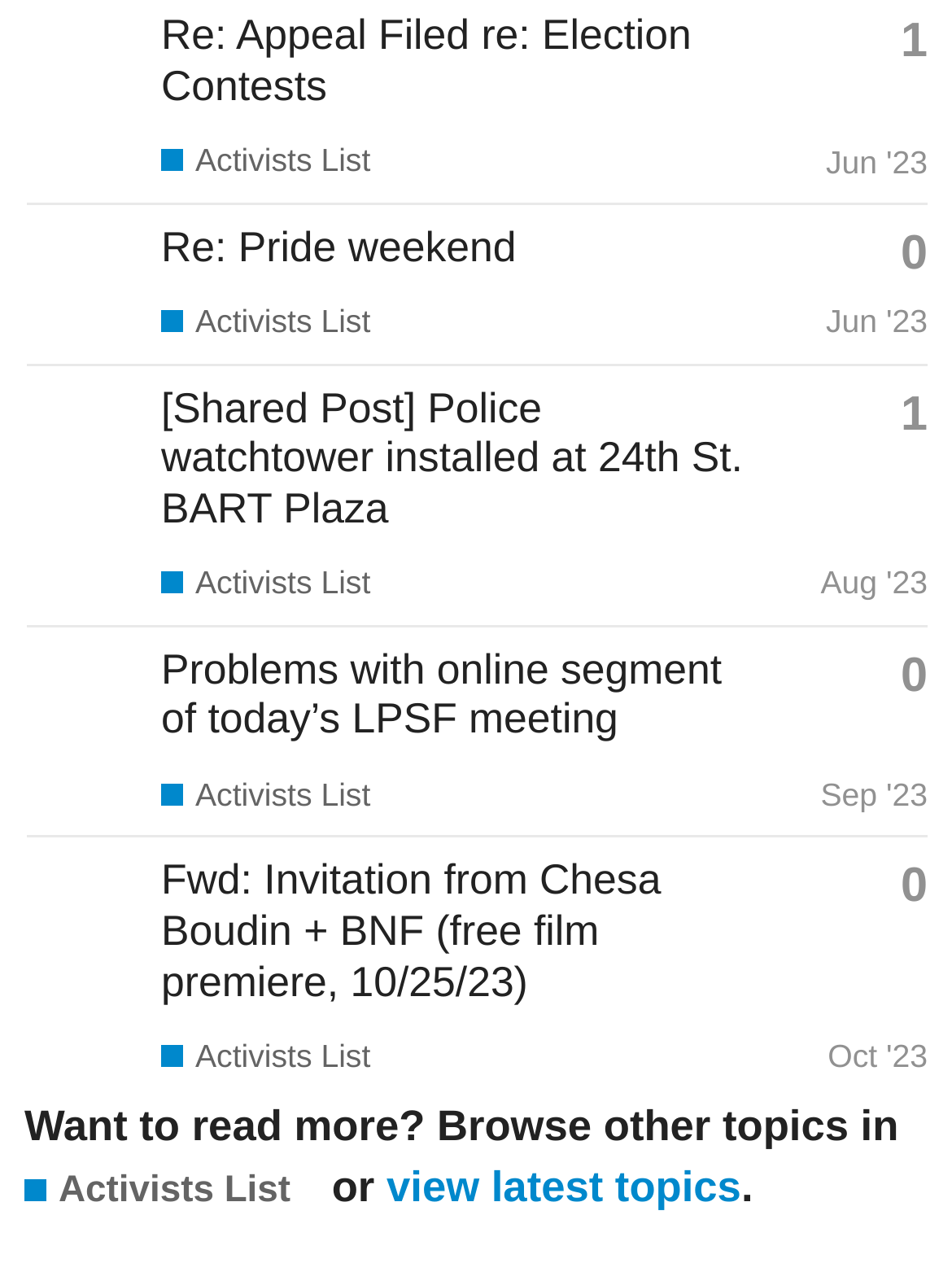How many topics are listed on this page?
Please use the visual content to give a single word or phrase answer.

4